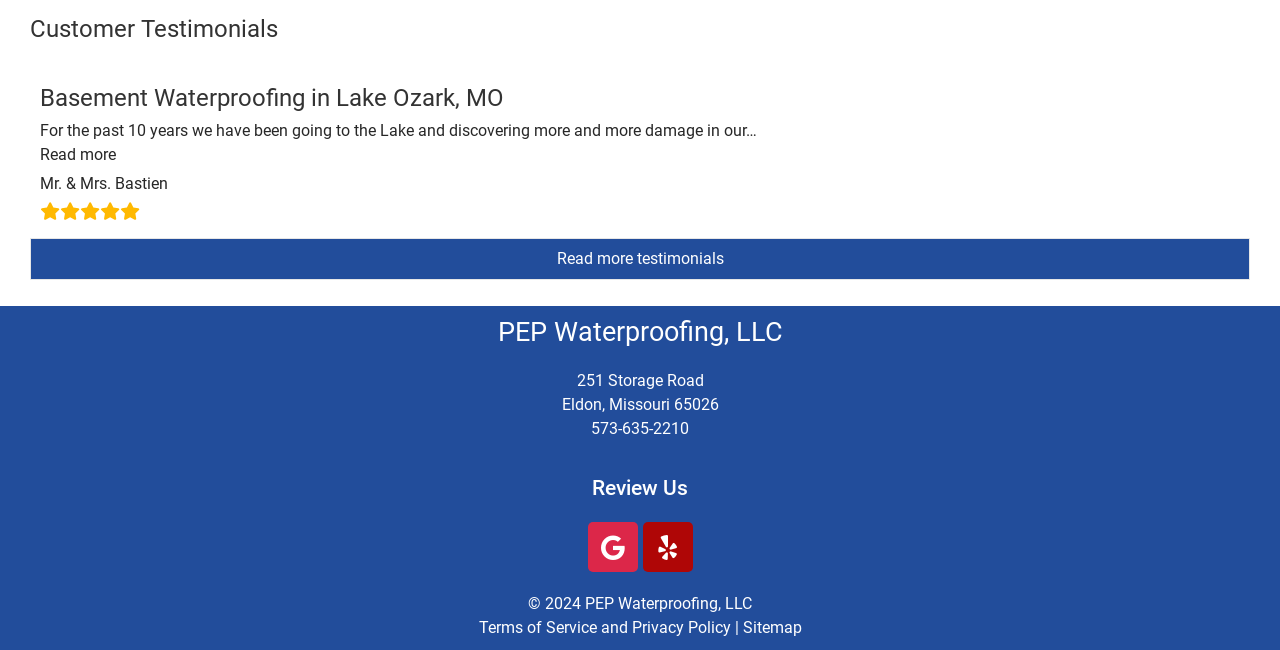Predict the bounding box coordinates for the UI element described as: "Read more testimonials". The coordinates should be four float numbers between 0 and 1, presented as [left, top, right, bottom].

[0.435, 0.384, 0.565, 0.413]